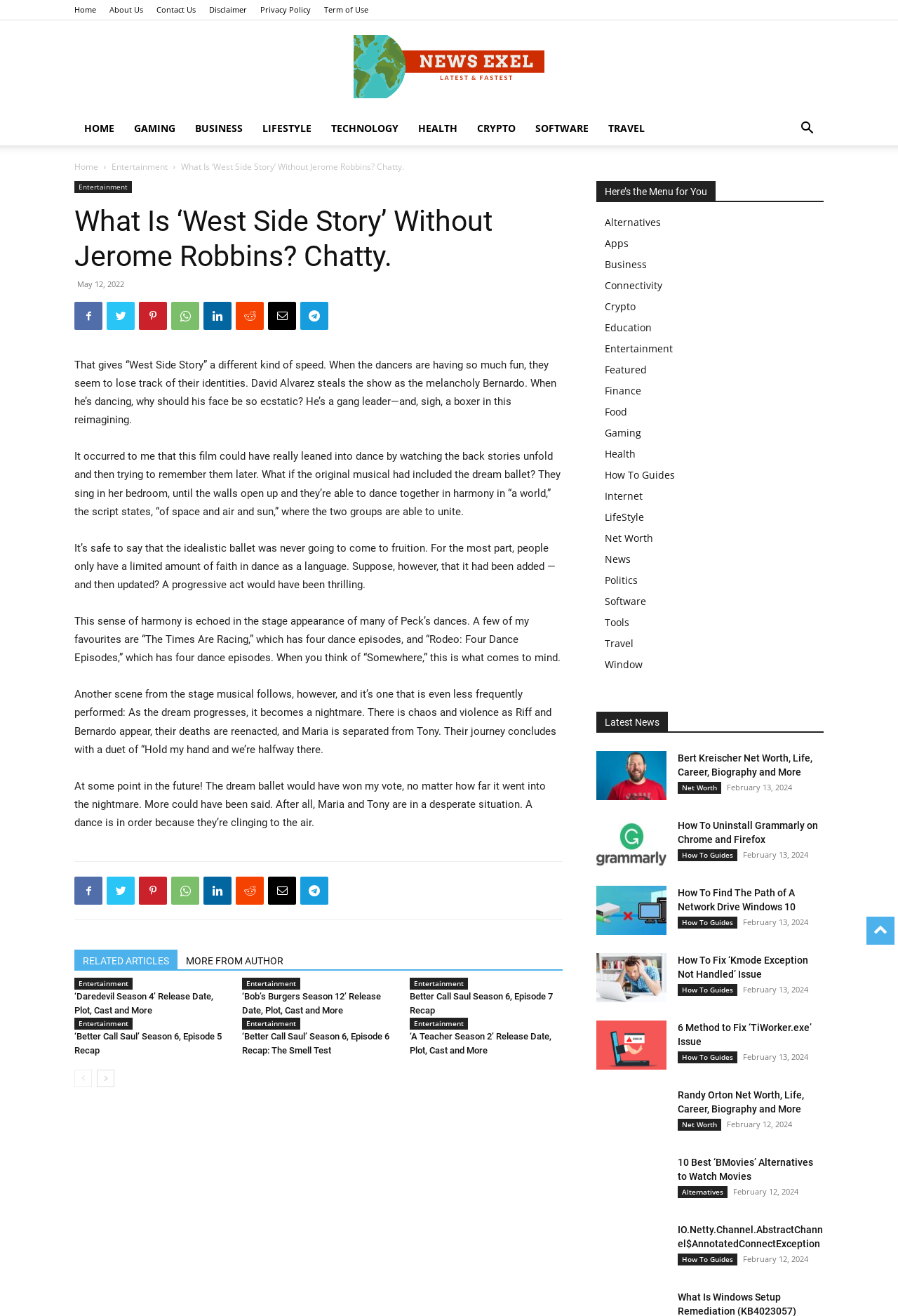What is the date of the article?
Please give a detailed and elaborate answer to the question based on the image.

The date of the article can be found in the time element which is present inside the header section of the article, and it is specified as 'May 12, 2022'.